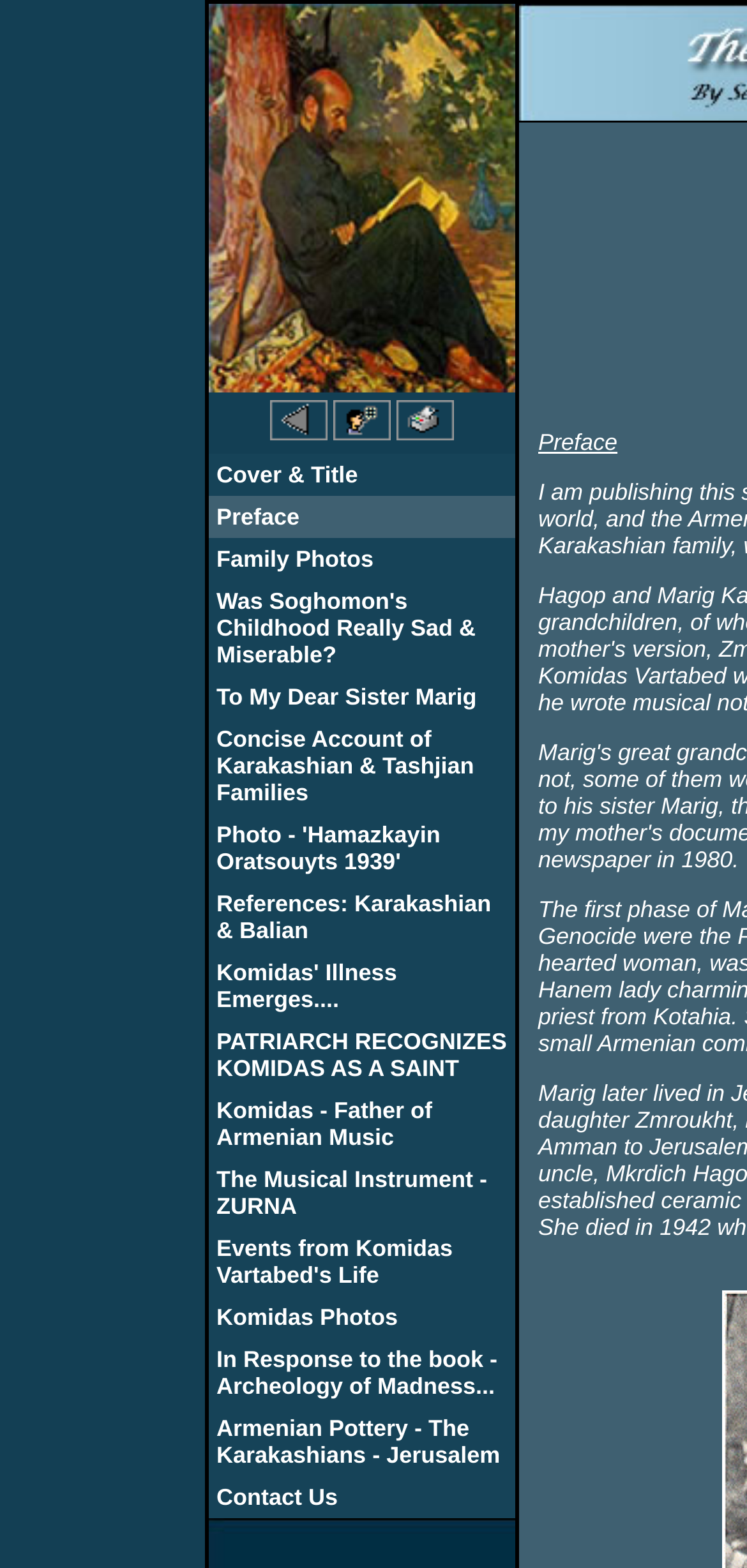Give a one-word or short phrase answer to this question: 
How many rows are in the table?

11